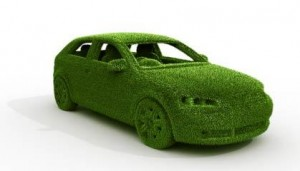What is the theme of the associated article?
Based on the image, give a one-word or short phrase answer.

Eco-Friendly Driving